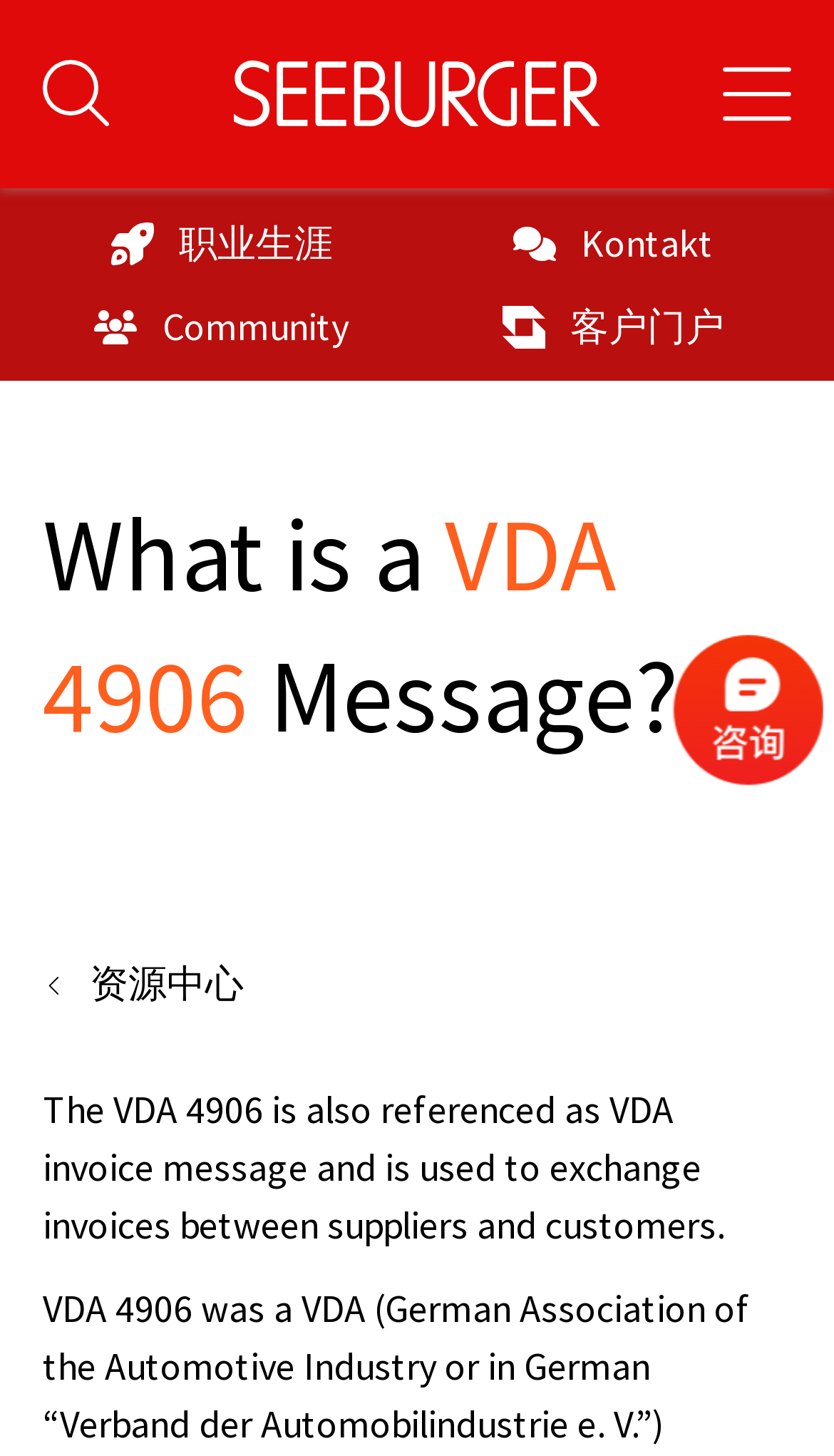Find the bounding box coordinates for the area that should be clicked to accomplish the instruction: "learn about VDA 4906 Message".

[0.051, 0.332, 0.949, 0.526]